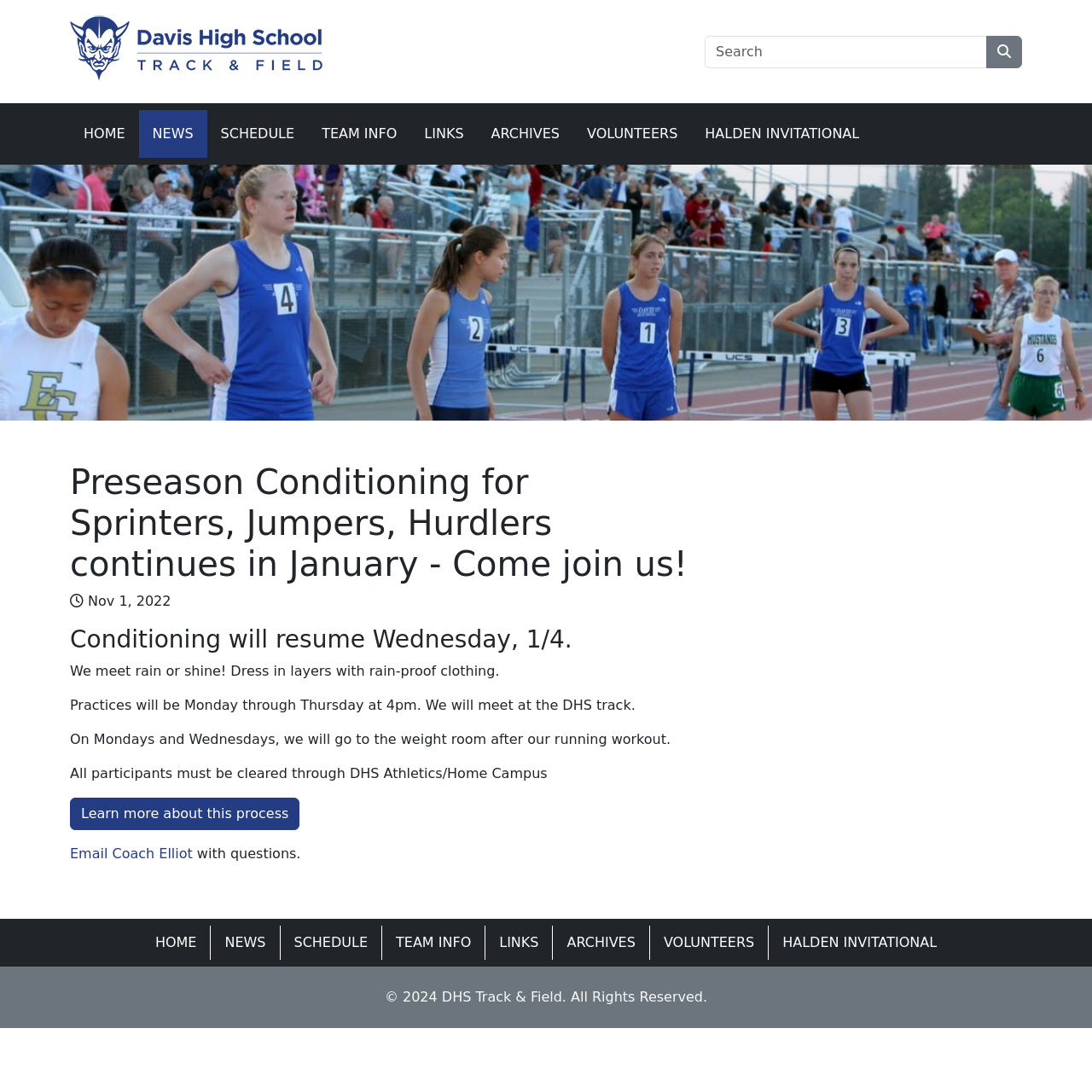What is the location of the track practices?
Please answer the question with as much detail and depth as you can.

I found the location of the track practices by reading the StaticText element with the content 'We will meet at the DHS track.' which indicates that the track practices will be held at the DHS track.